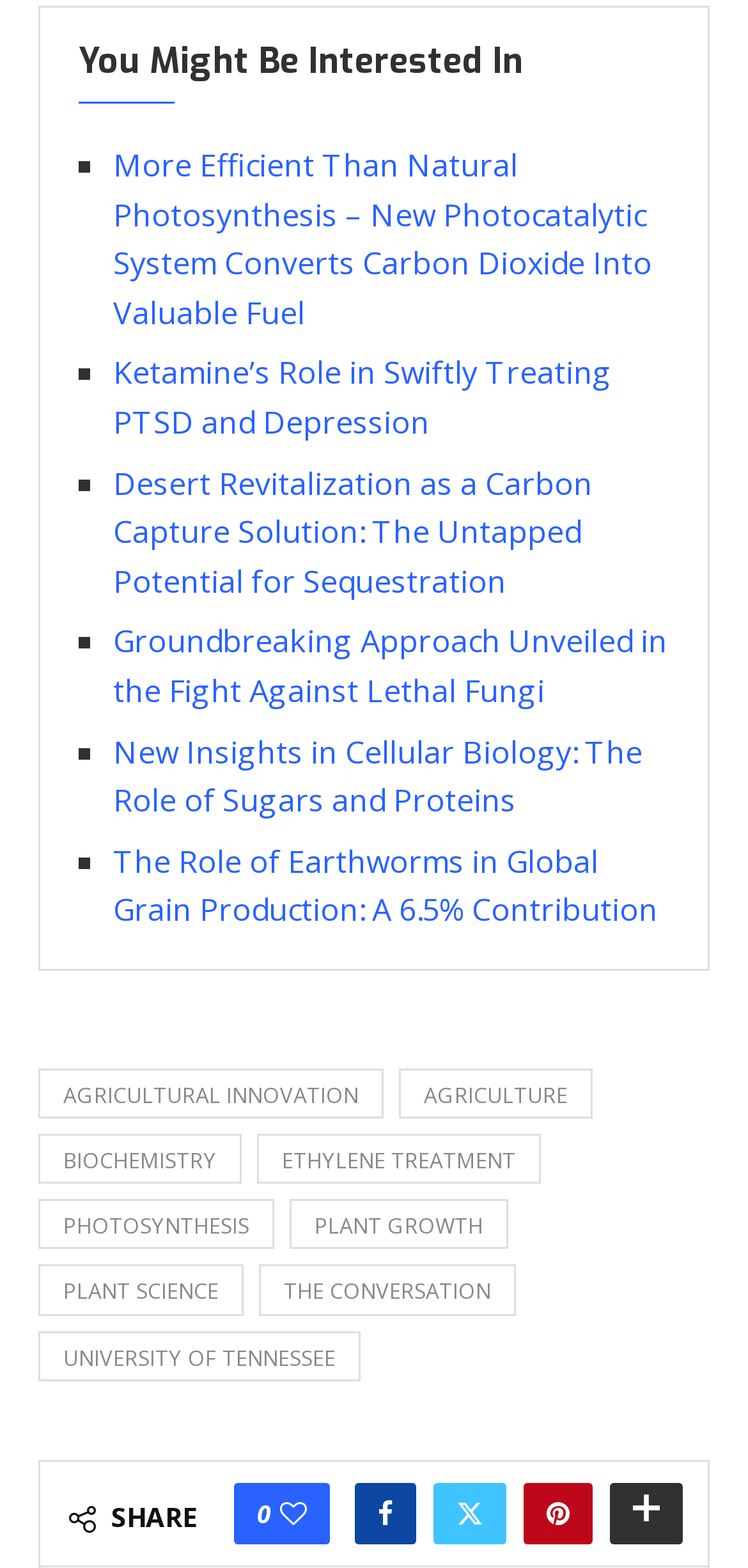What is the topic of the last article? Using the information from the screenshot, answer with a single word or phrase.

Earthworms